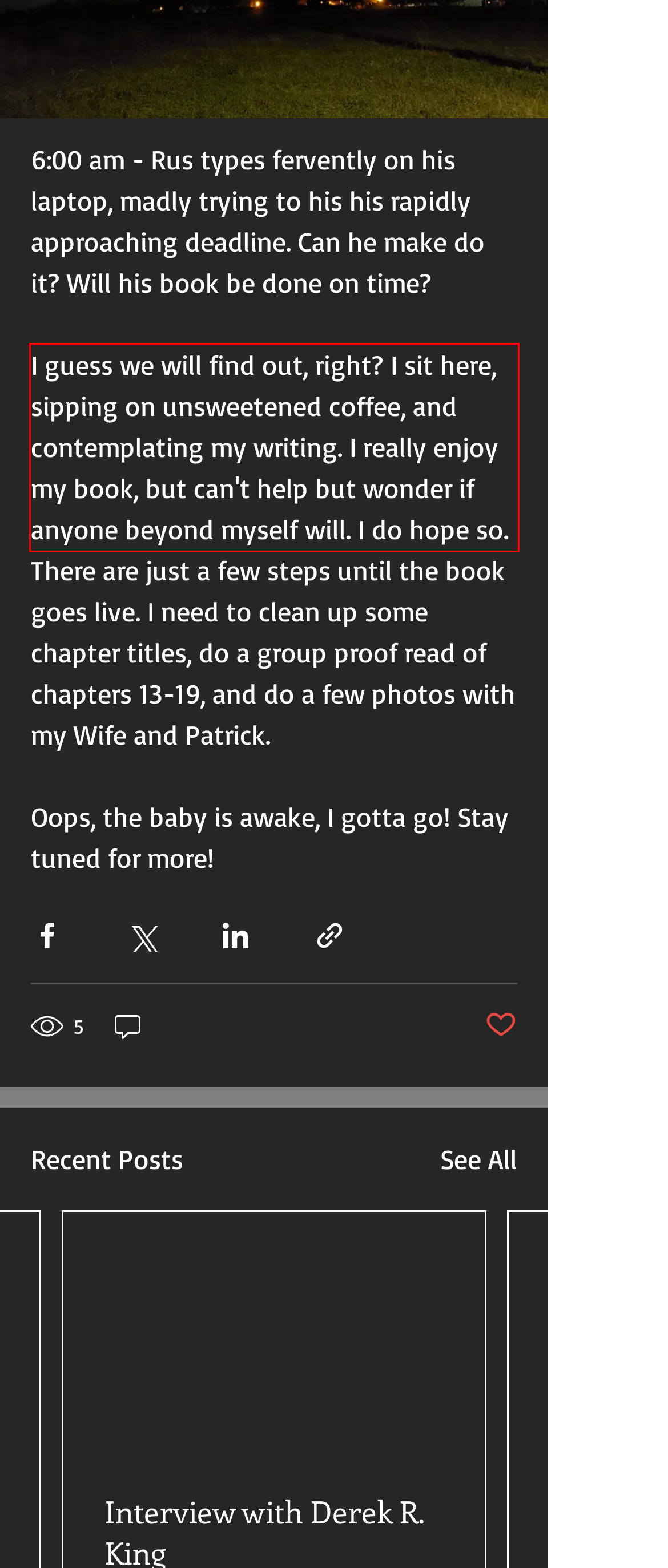Observe the screenshot of the webpage, locate the red bounding box, and extract the text content within it.

I guess we will find out, right? I sit here, sipping on unsweetened coffee, and contemplating my writing. I really enjoy my book, but can't help but wonder if anyone beyond myself will. I do hope so.